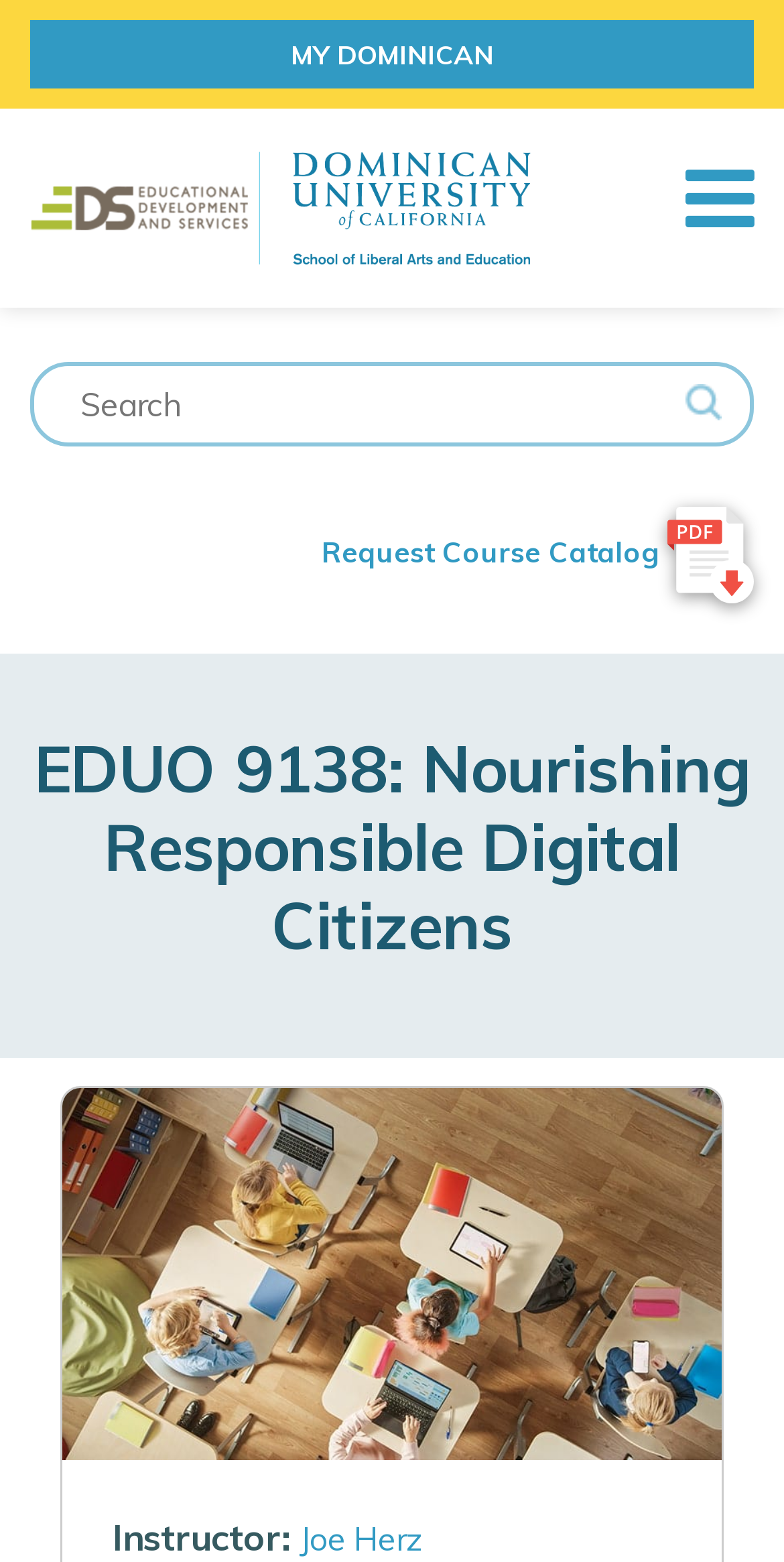What is the logo of the website?
Using the image provided, answer with just one word or phrase.

Dominican CA Online